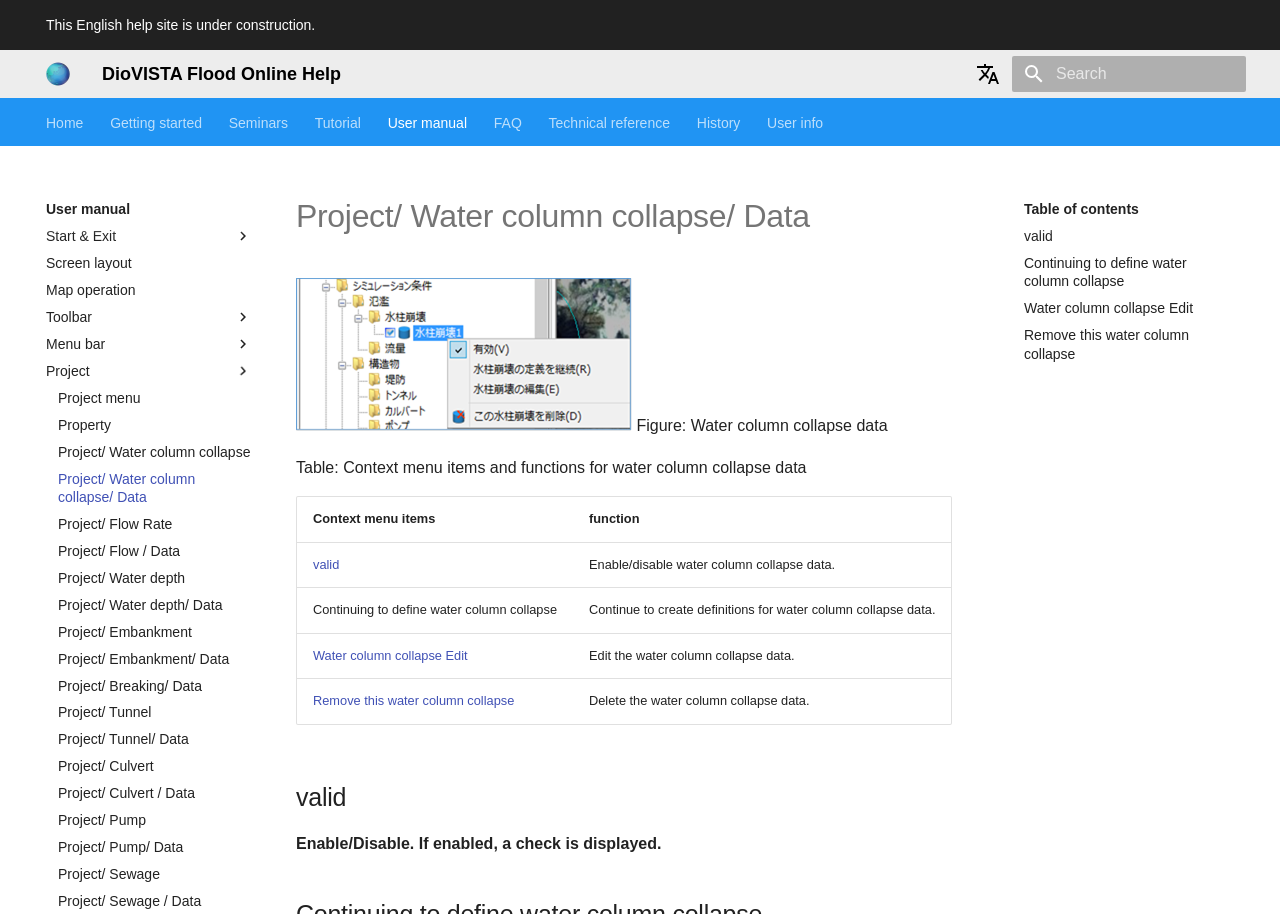Identify the bounding box for the UI element described as: "Project/ Culvert". The coordinates should be four float numbers between 0 and 1, i.e., [left, top, right, bottom].

[0.045, 0.829, 0.197, 0.848]